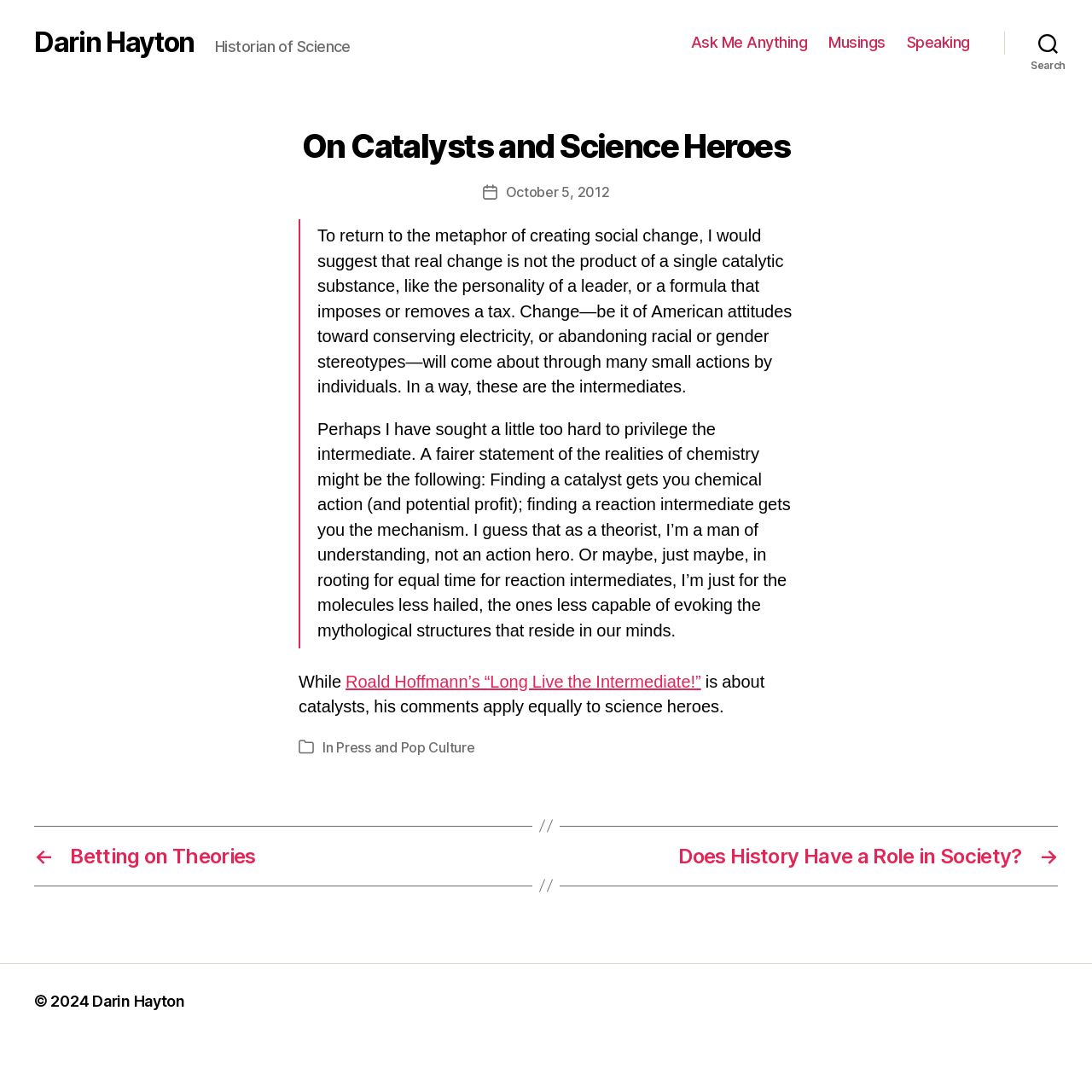Identify the bounding box coordinates of the clickable section necessary to follow the following instruction: "Search for a product". The coordinates should be presented as four float numbers from 0 to 1, i.e., [left, top, right, bottom].

None